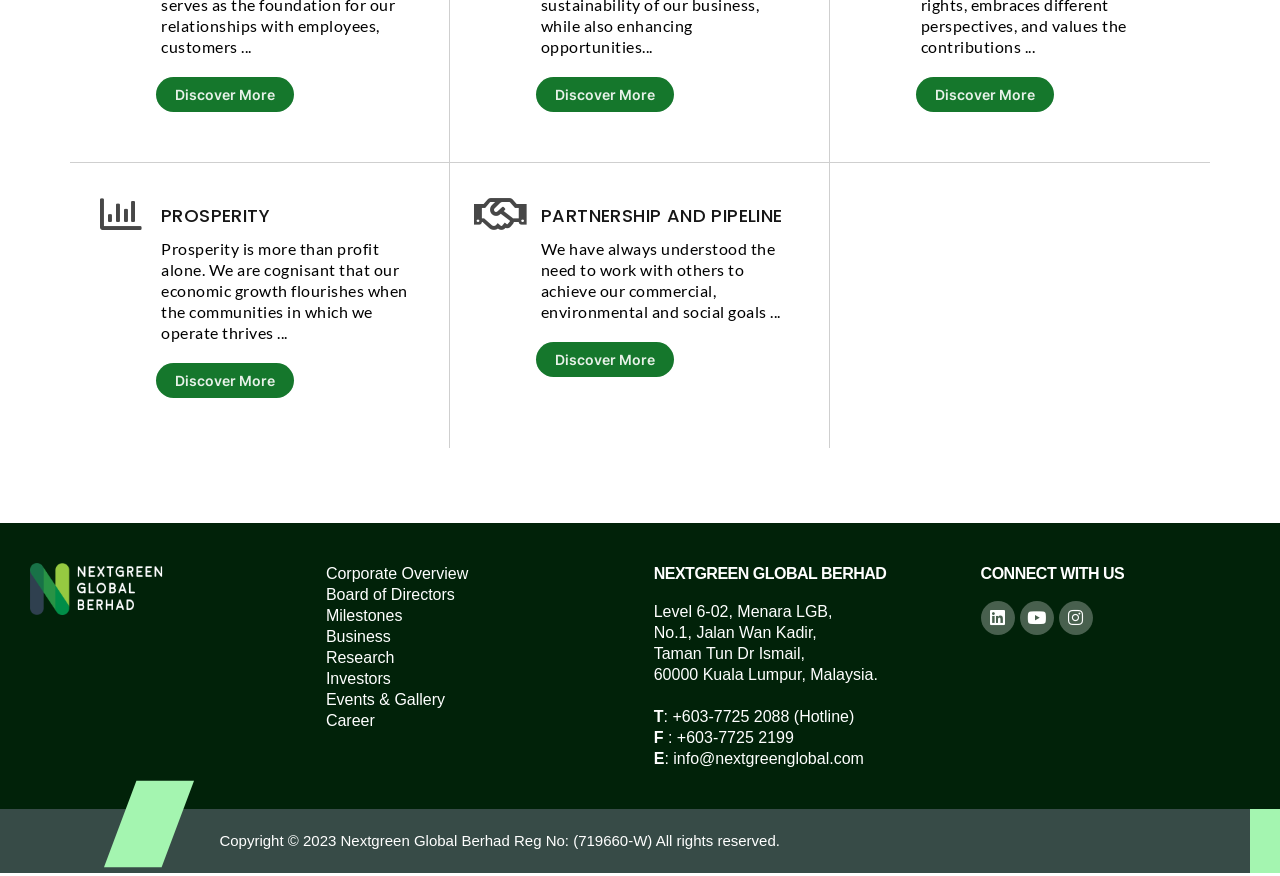Highlight the bounding box coordinates of the element you need to click to perform the following instruction: "Connect with us on Linkedin."

[0.766, 0.686, 0.793, 0.724]